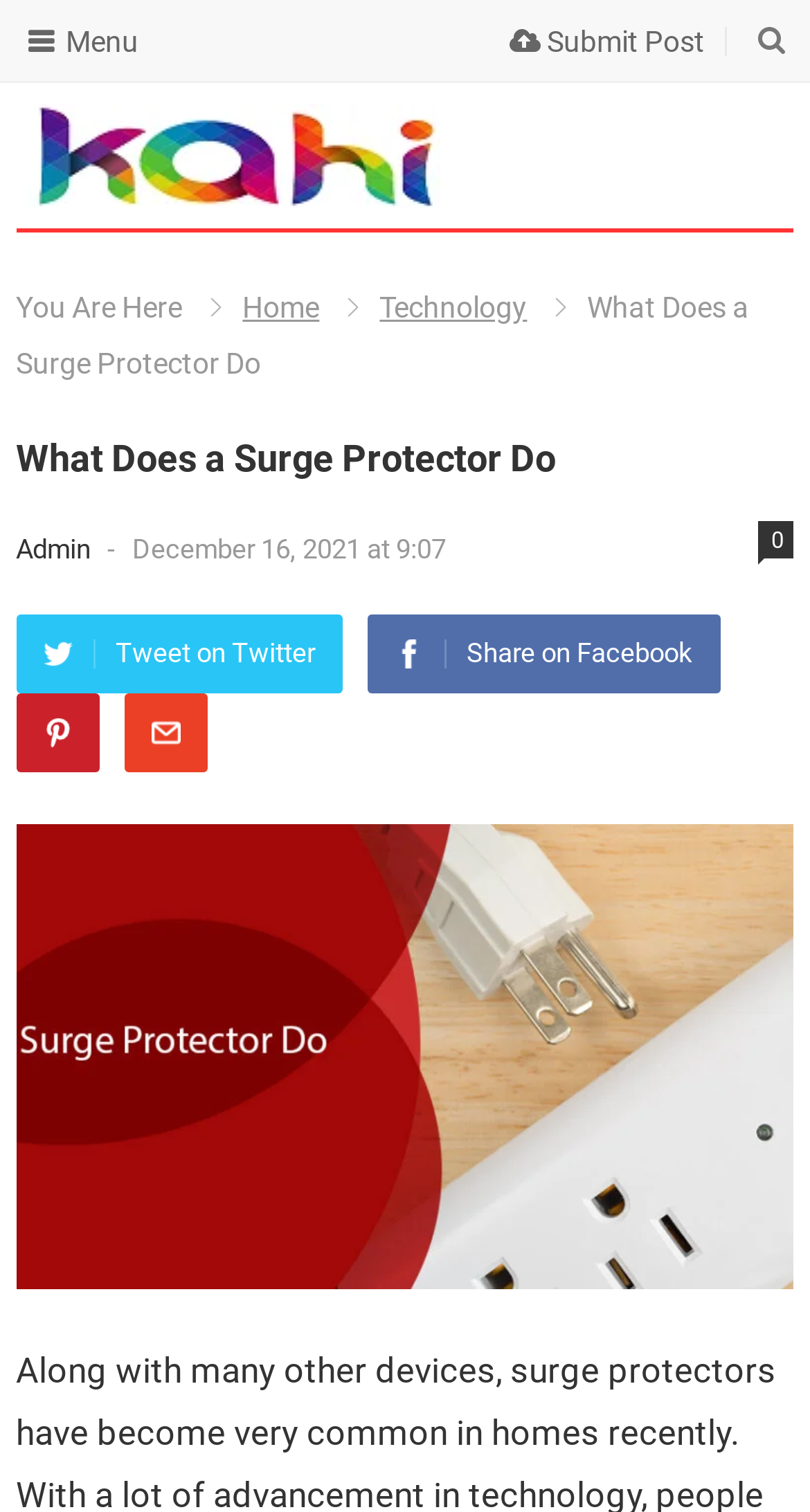Determine the bounding box coordinates of the clickable region to follow the instruction: "Submit a post".

[0.629, 0.016, 0.87, 0.038]